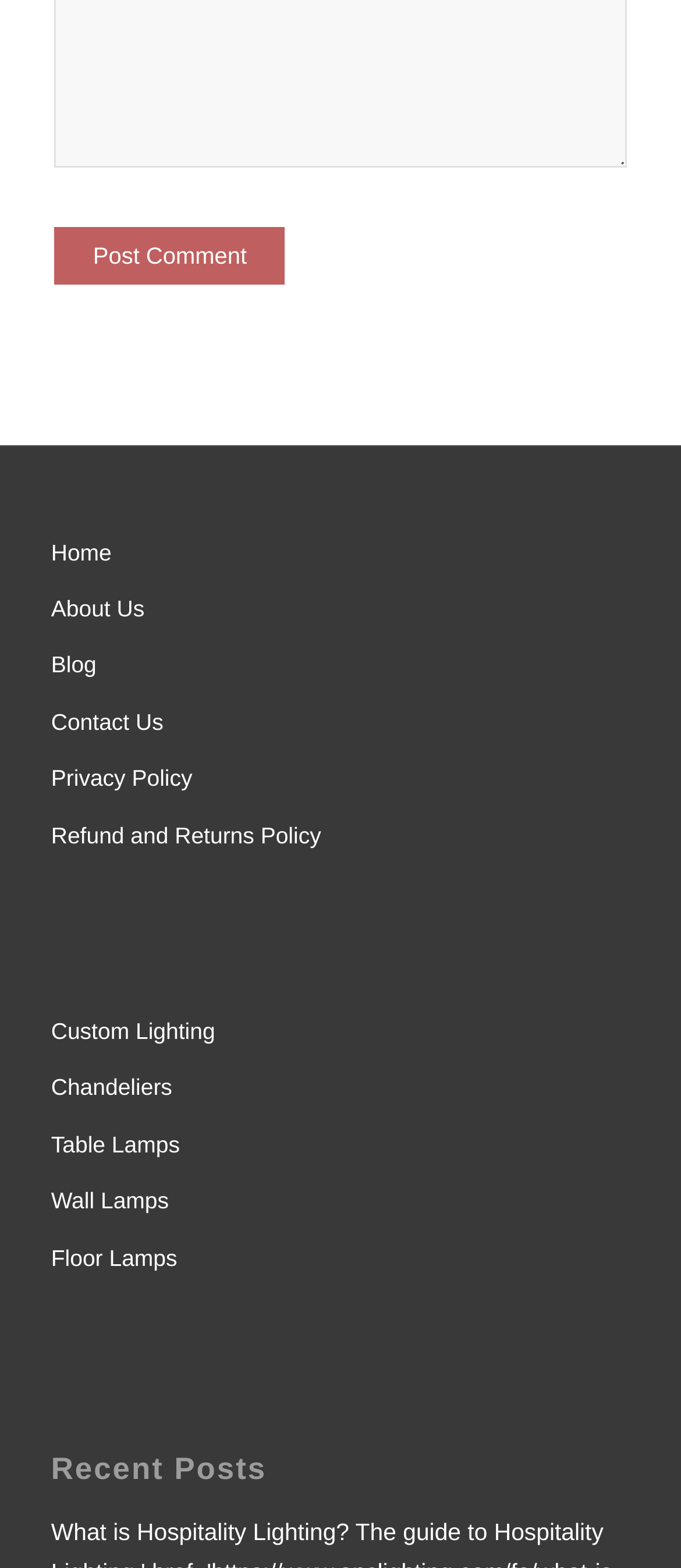Please reply with a single word or brief phrase to the question: 
What is the last section on the webpage?

Recent Posts